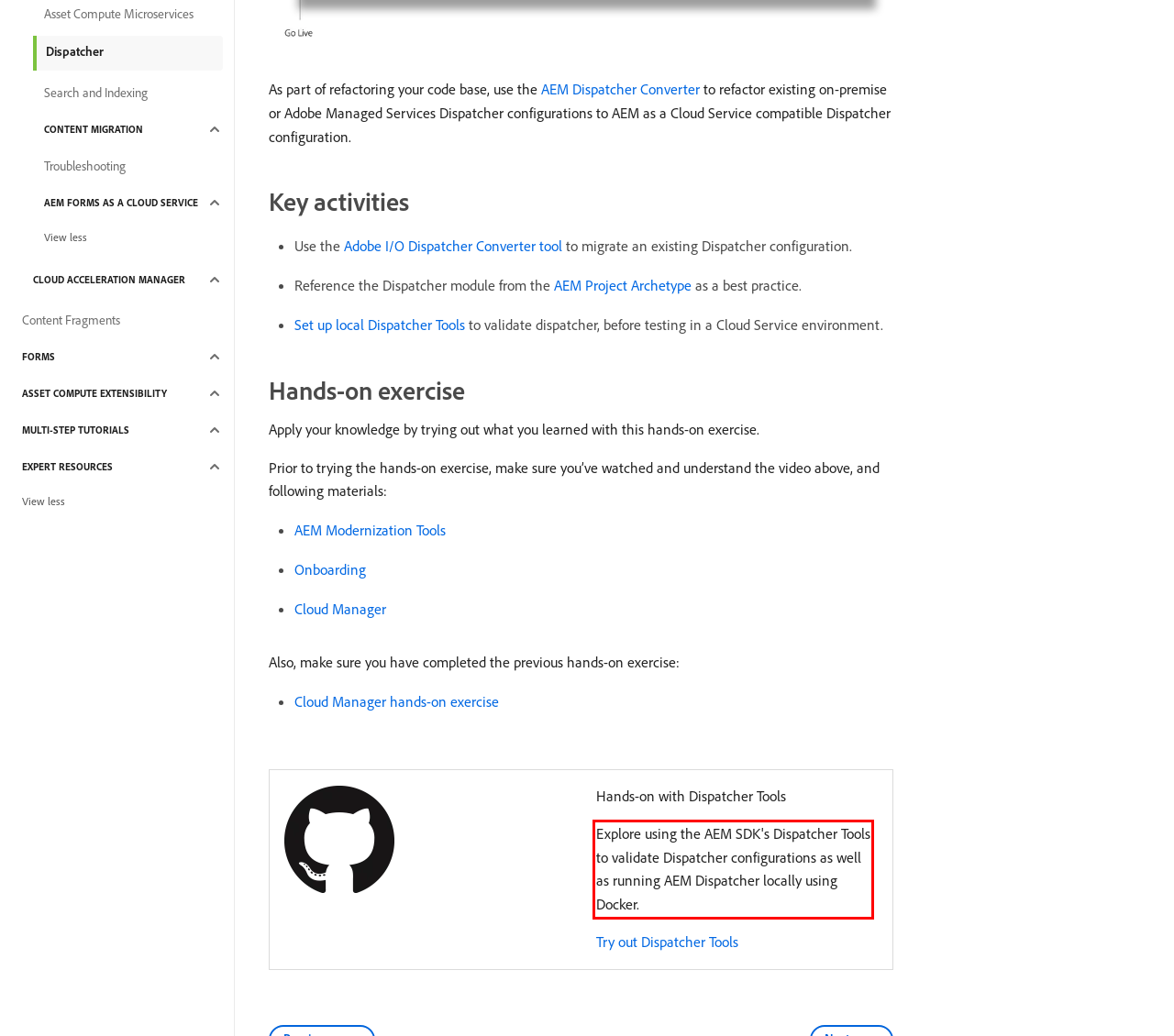You have a screenshot with a red rectangle around a UI element. Recognize and extract the text within this red bounding box using OCR.

Explore using the AEM SDK's Dispatcher Tools to validate Dispatcher configurations as well as running AEM Dispatcher locally using Docker.